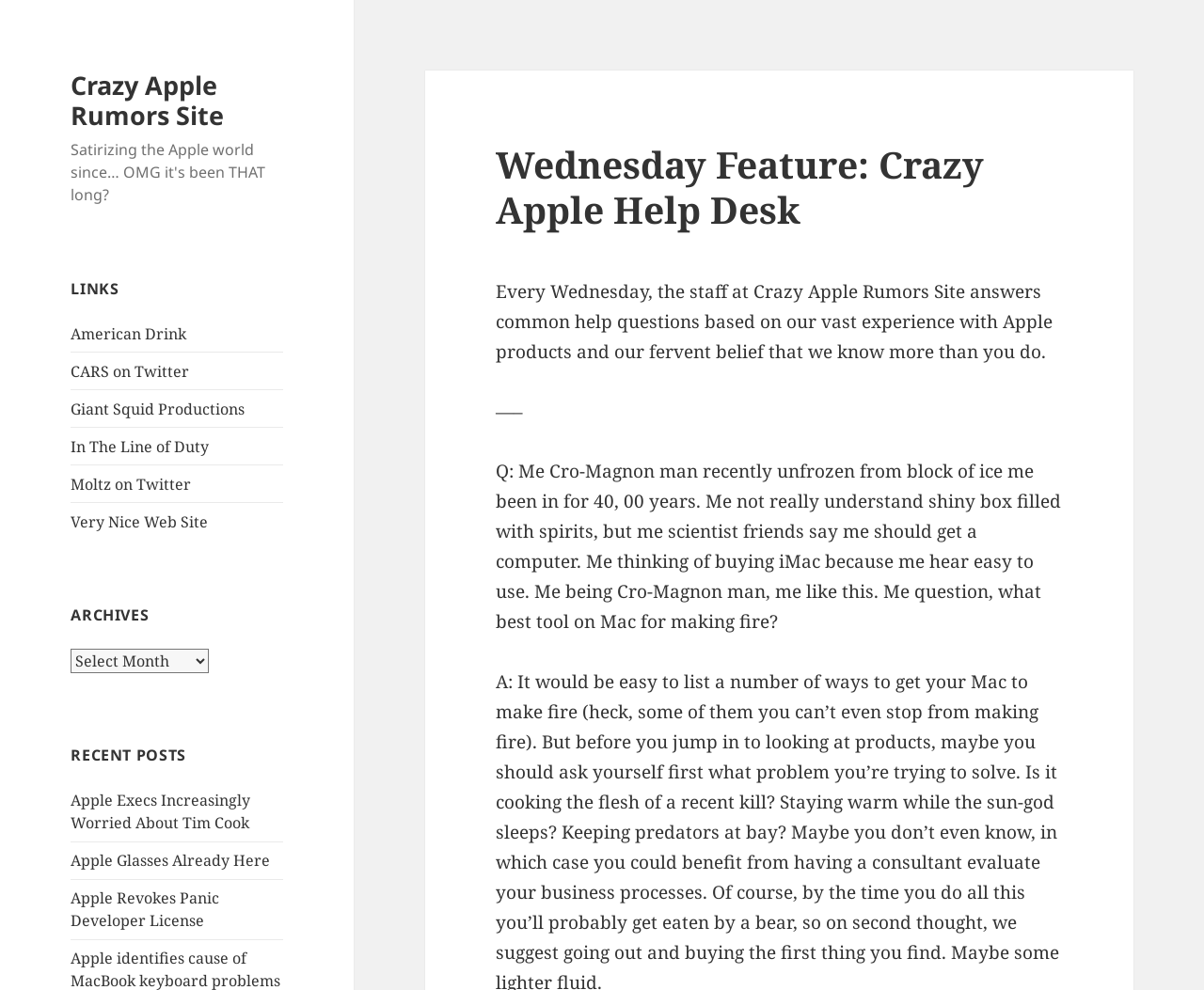Give a one-word or short phrase answer to the question: 
What is the topic of the 'Wednesday Feature'?

Apple help questions